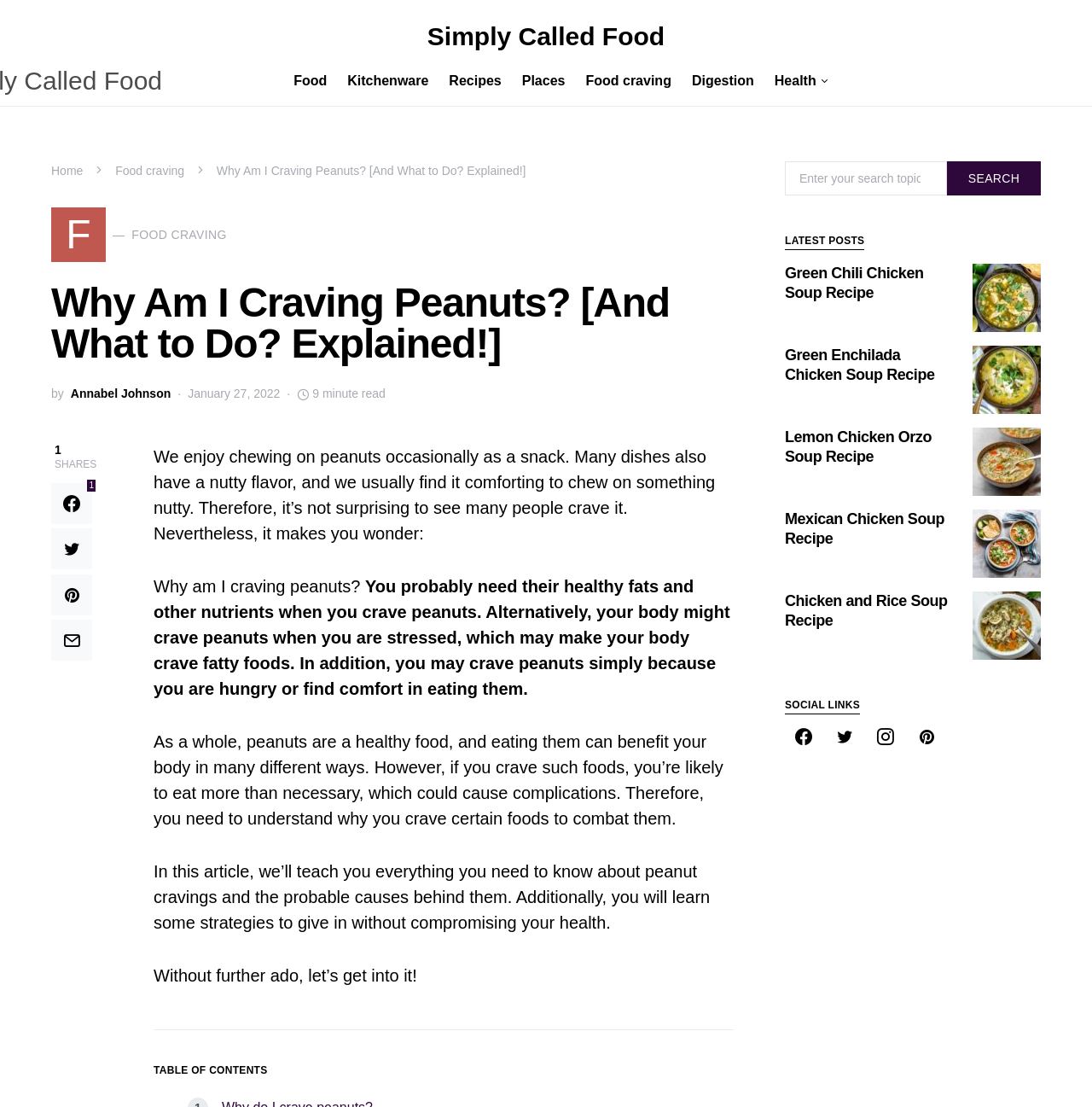Extract the bounding box coordinates for the described element: "Green Enchilada Chicken Soup Recipe". The coordinates should be represented as four float numbers between 0 and 1: [left, top, right, bottom].

[0.719, 0.313, 0.856, 0.346]